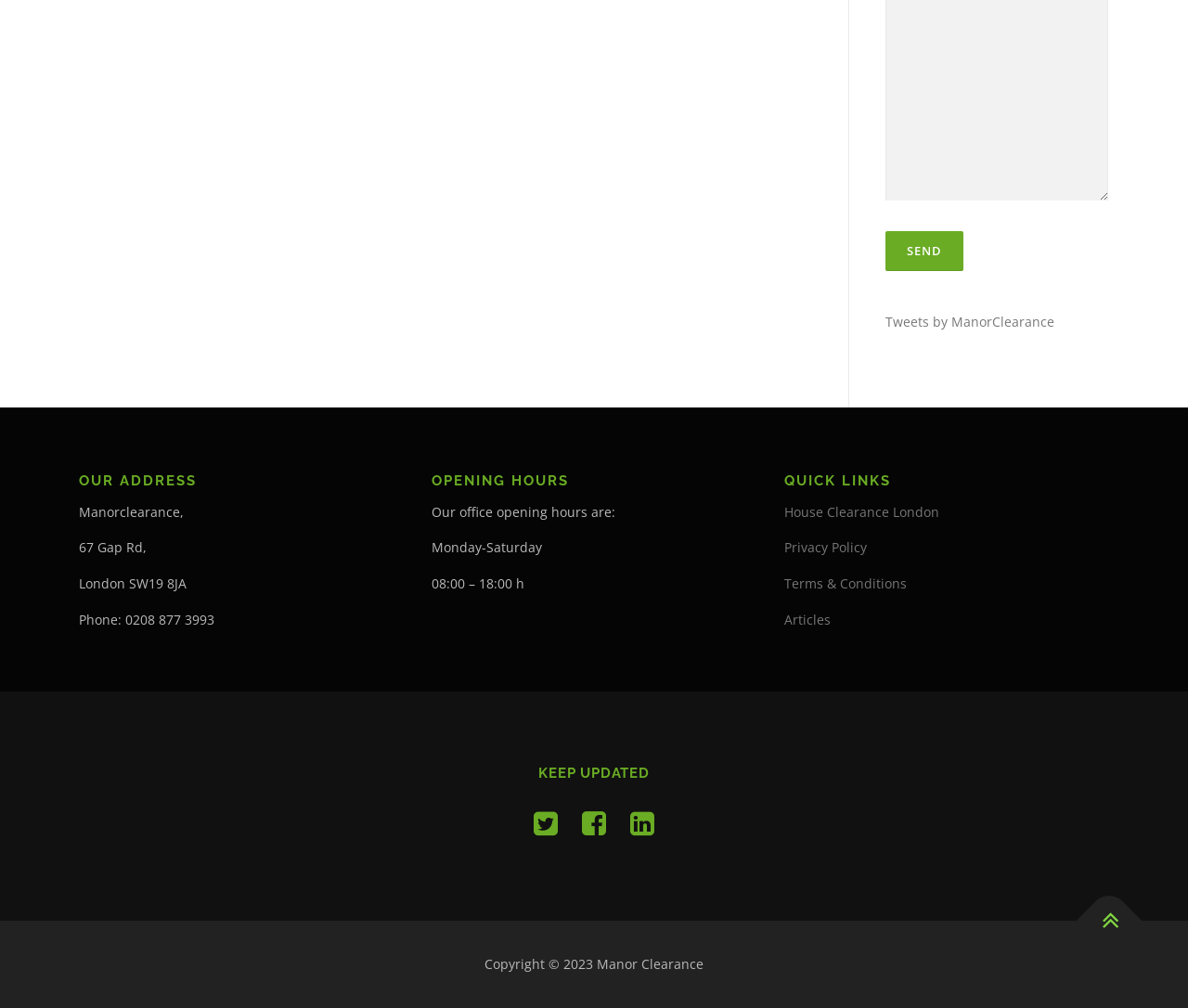Extract the bounding box for the UI element that matches this description: "title="Twitter"".

[0.449, 0.798, 0.47, 0.835]